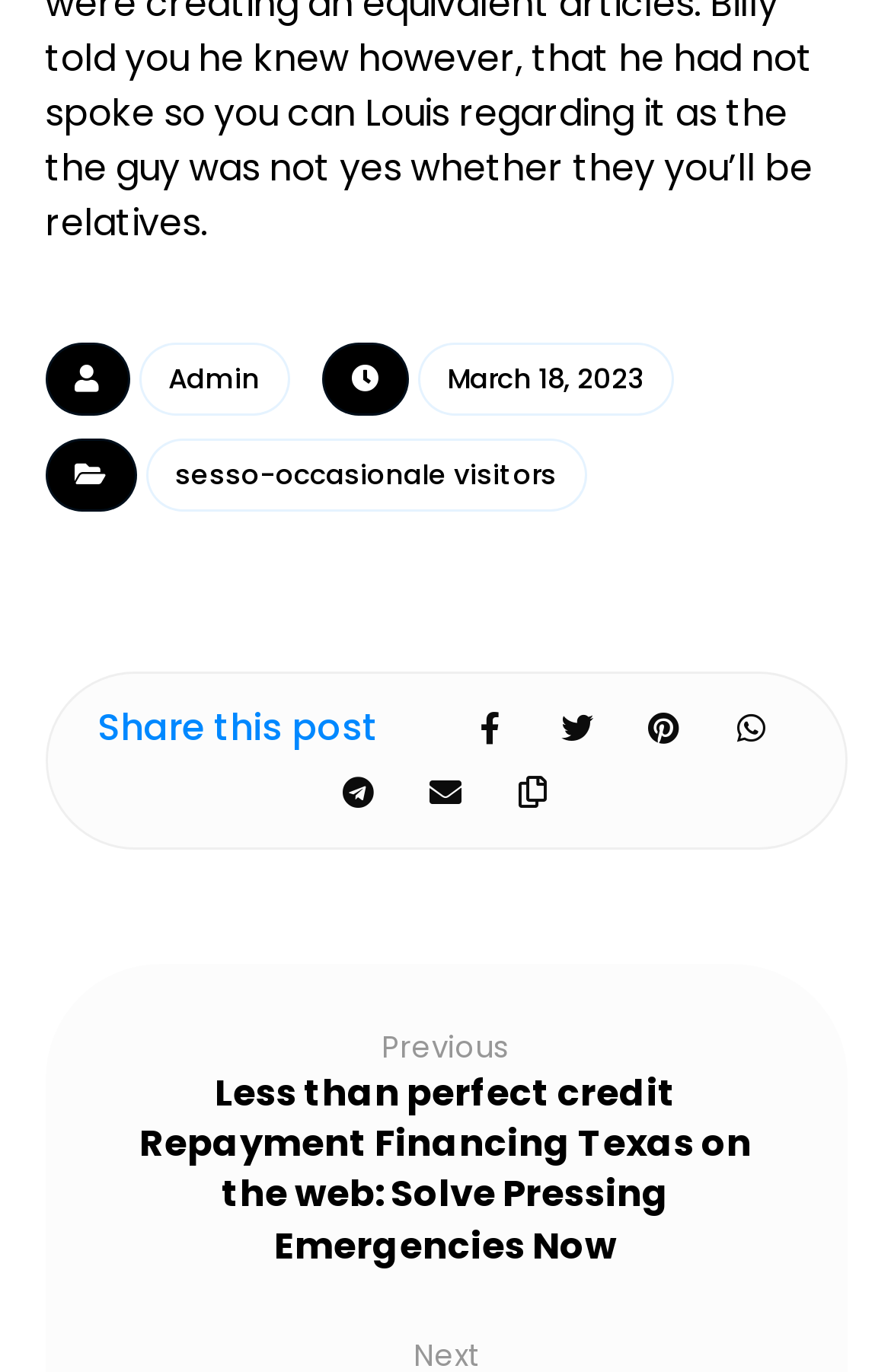Can you find the bounding box coordinates for the element that needs to be clicked to execute this instruction: "Click the Admin link"? The coordinates should be given as four float numbers between 0 and 1, i.e., [left, top, right, bottom].

[0.155, 0.249, 0.324, 0.303]